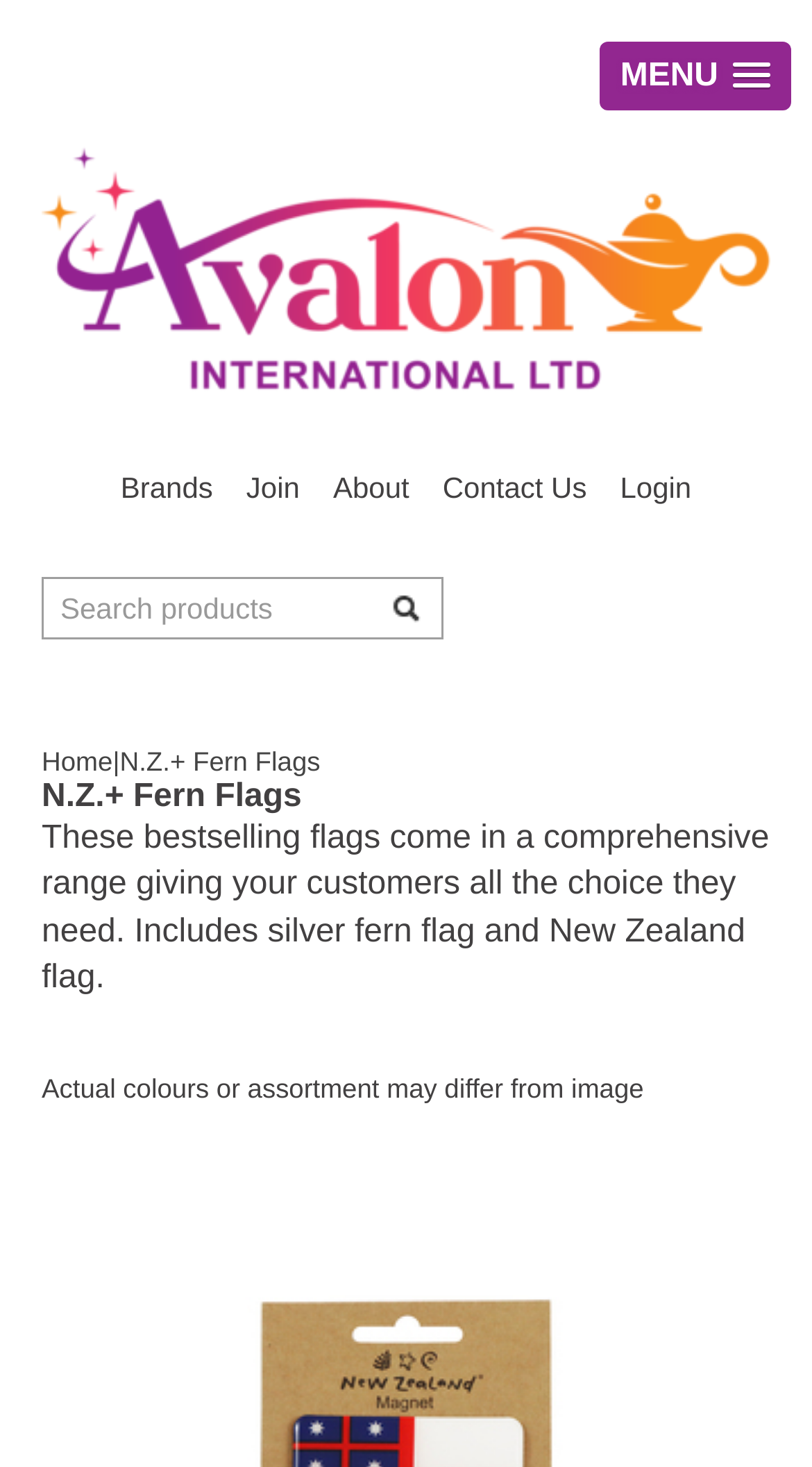Give a short answer to this question using one word or a phrase:
What is the name of the first product listed?

Magnet NZ United Tribes Flag